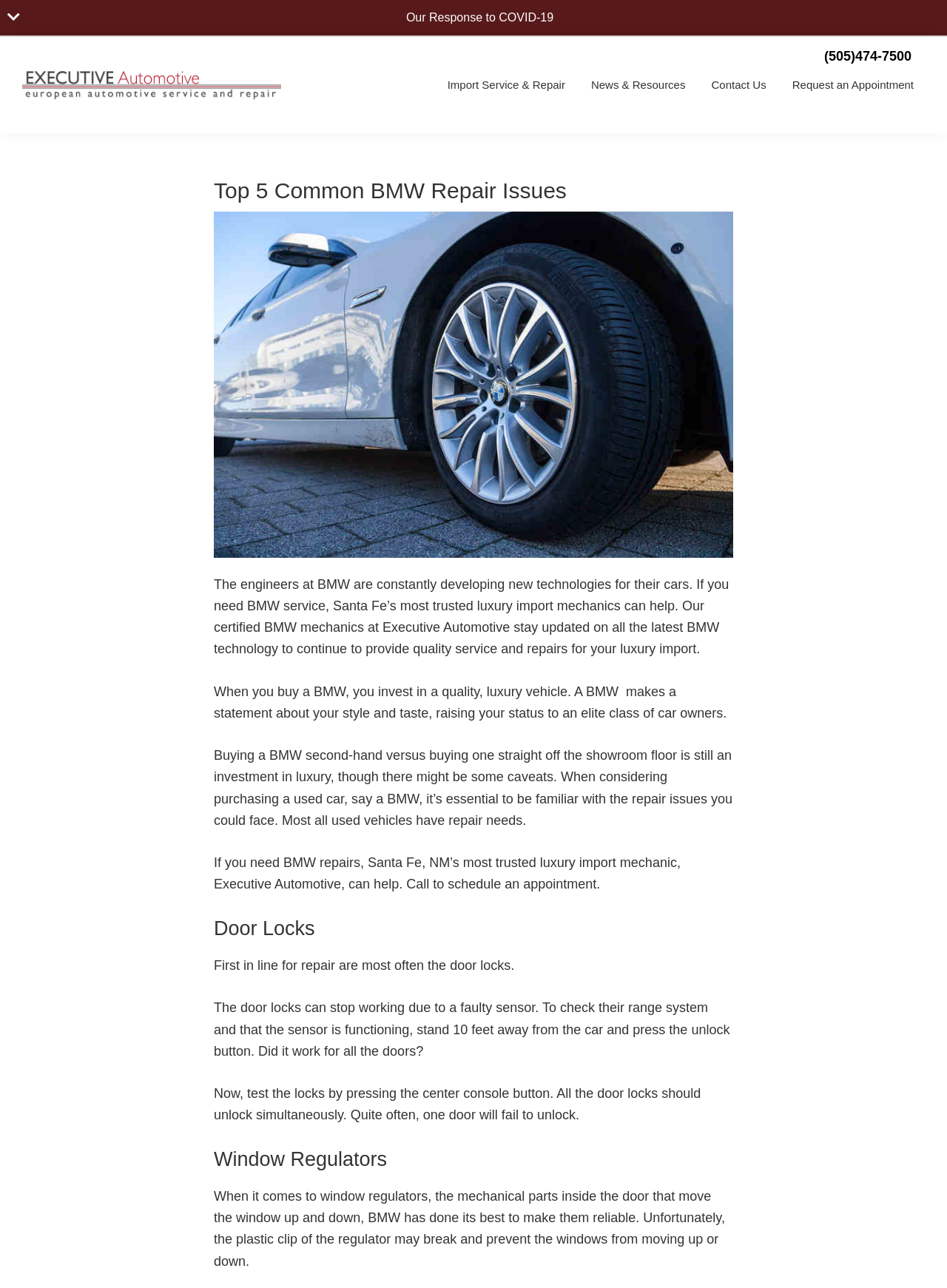Construct a comprehensive caption that outlines the webpage's structure and content.

This webpage is about BMW maintenance and repair services offered by Executive Automotive in Santa Fe. At the top, there are three links to skip to primary navigation, main content, and footer. Below these links, there is a horizontal tab list with a single tab labeled "Our Response to COVID-19". 

On the left side, there is a logo of Executive Automotive, accompanied by a link to the company's name and a text "European Automotive Service & Repair". On the right side, there is a phone number "(505)474-7500" and a main navigation menu with links to "Import Service & Repair", "News & Resources", "Contact Us", and "Request an Appointment".

The main content of the page is divided into sections. The first section has a heading "Top 5 Common BMW Repair Issues" and a figure below it. The following sections discuss various common BMW repair issues, including door locks and window regulators. Each section has a heading and a descriptive text explaining the issue. The texts provide information on how to identify and address these issues, and also mention the services offered by Executive Automotive.